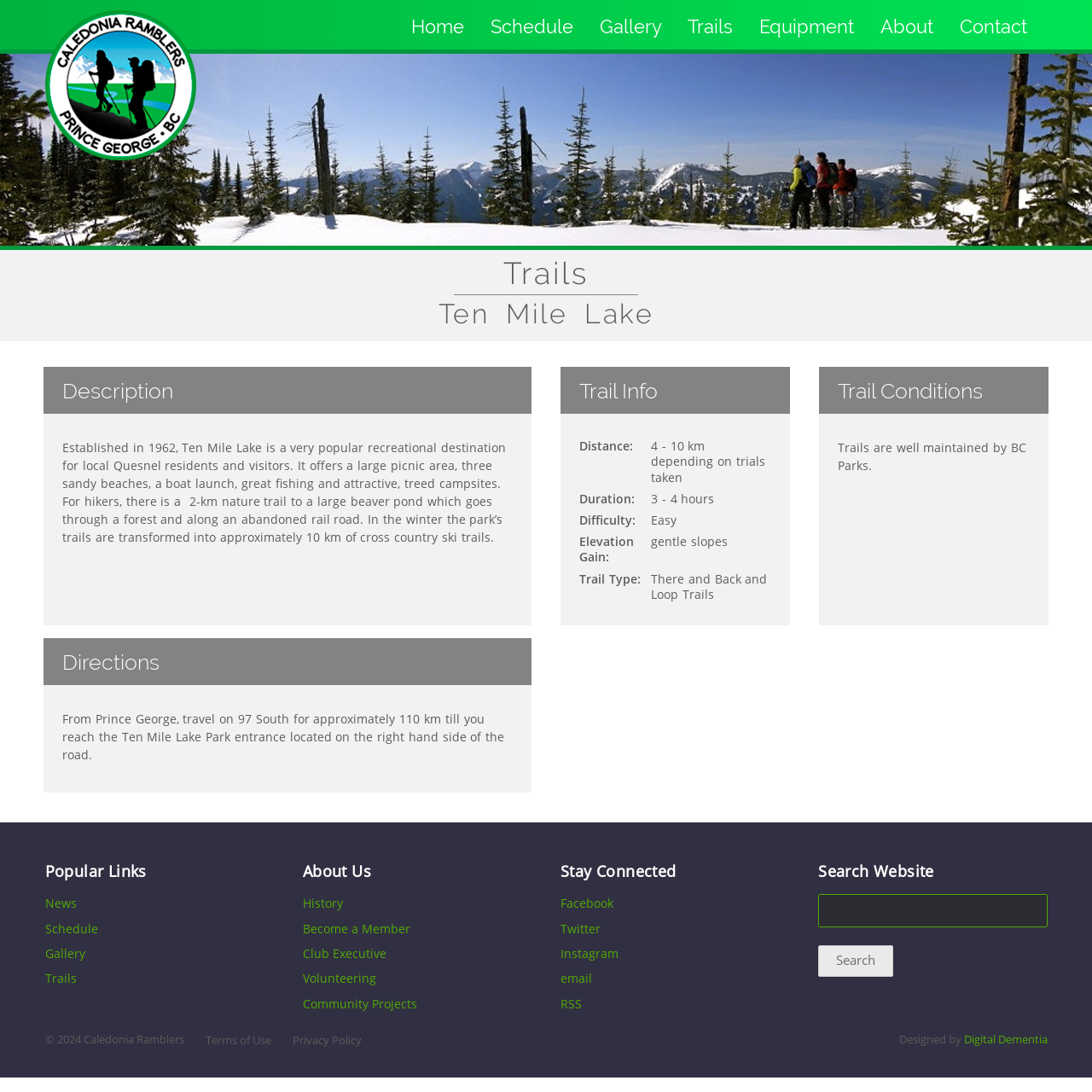Please study the image and answer the question comprehensively:
What is the type of trail?

I found the answer by looking at the table under the 'Trail Info' section, which lists the type of trail as There and Back and Loop Trails.